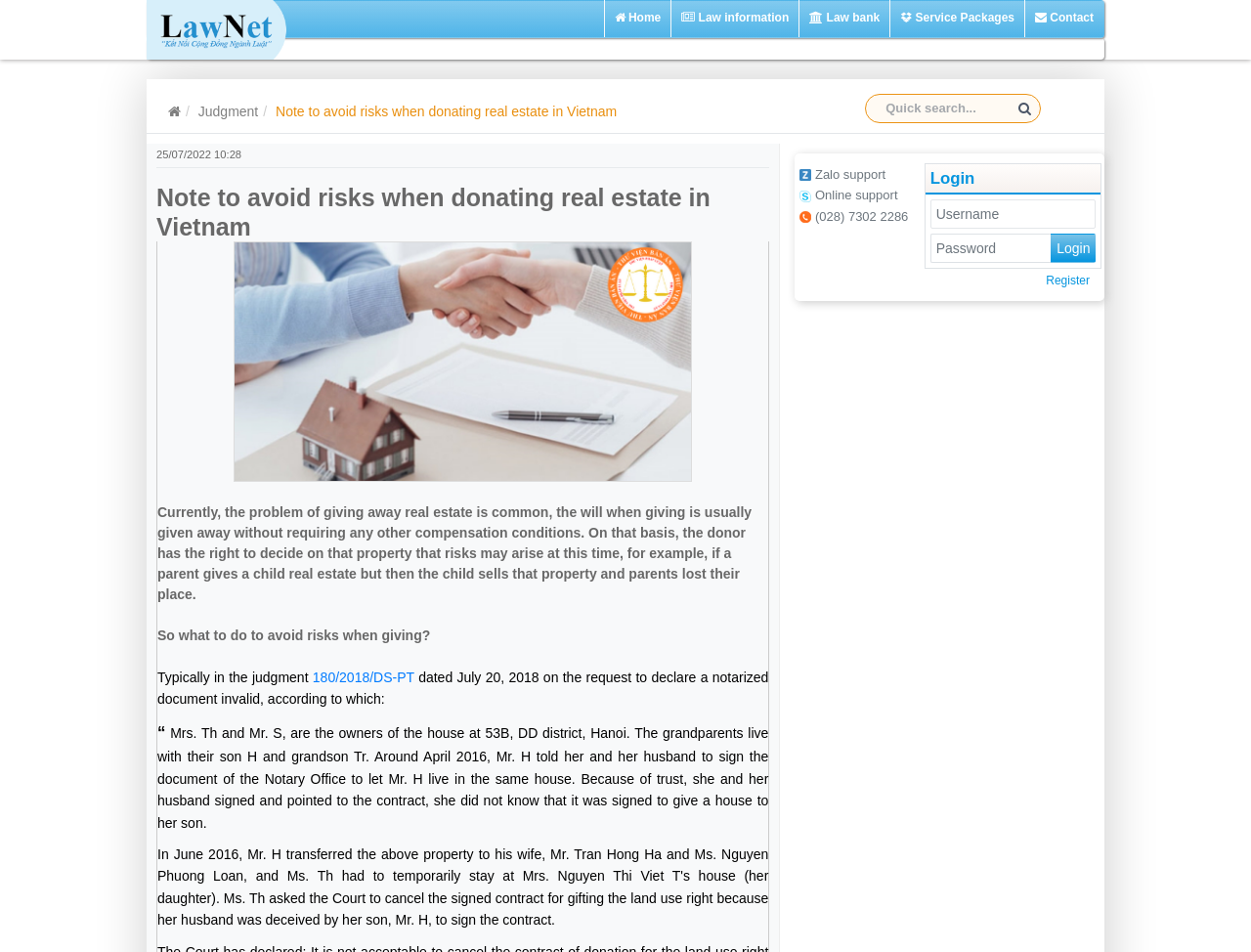What is the purpose of the textbox with the placeholder 'Quick search...'?
Based on the content of the image, thoroughly explain and answer the question.

The textbox with the placeholder 'Quick search...' is likely used to search for judgments on the website, as it is located at the top of the webpage and has a search icon next to it.